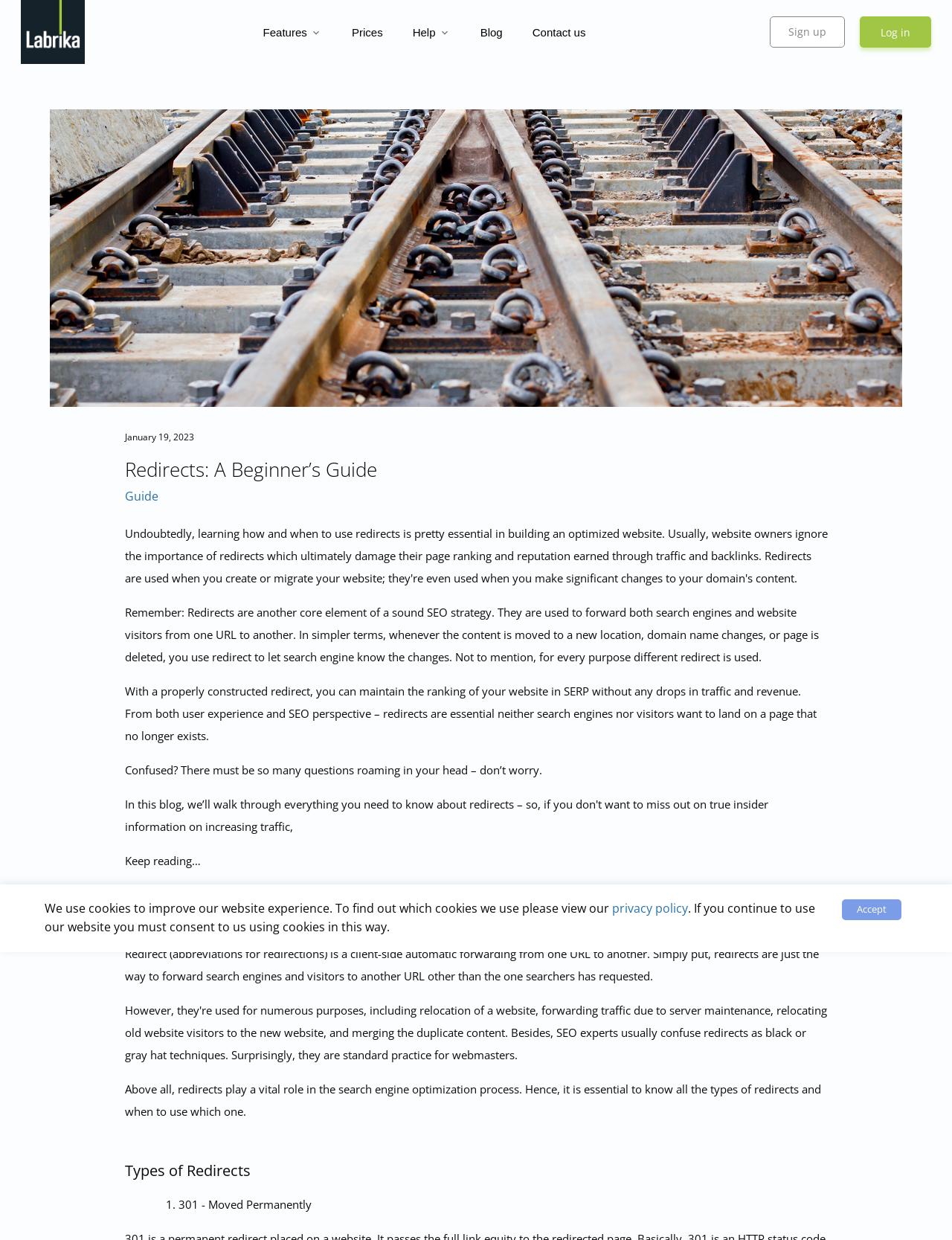Specify the bounding box coordinates of the area to click in order to follow the given instruction: "Click the Labrika logo."

[0.022, 0.0, 0.089, 0.052]